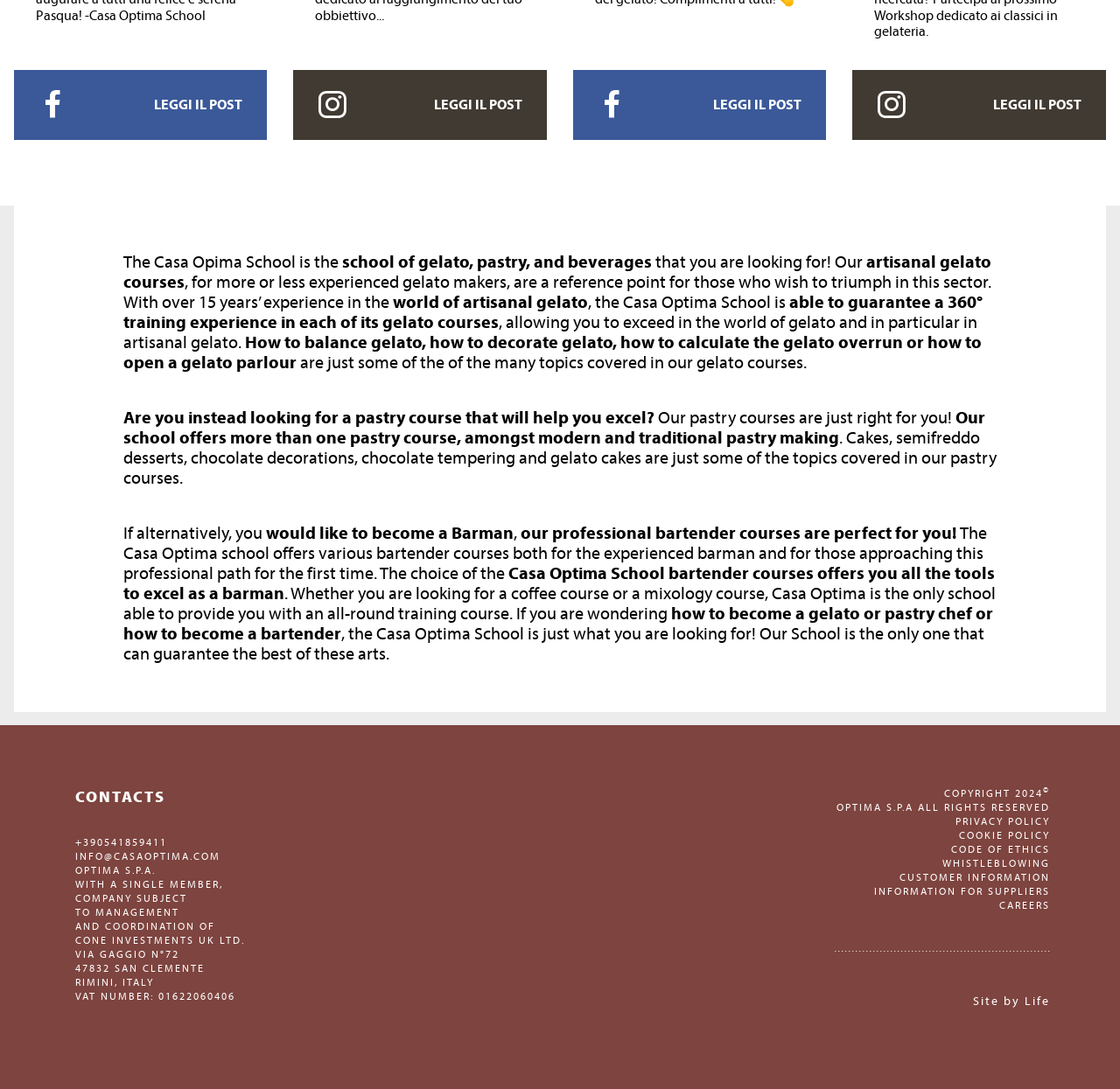Indicate the bounding box coordinates of the element that must be clicked to execute the instruction: "Load comments". The coordinates should be given as four float numbers between 0 and 1, i.e., [left, top, right, bottom].

None